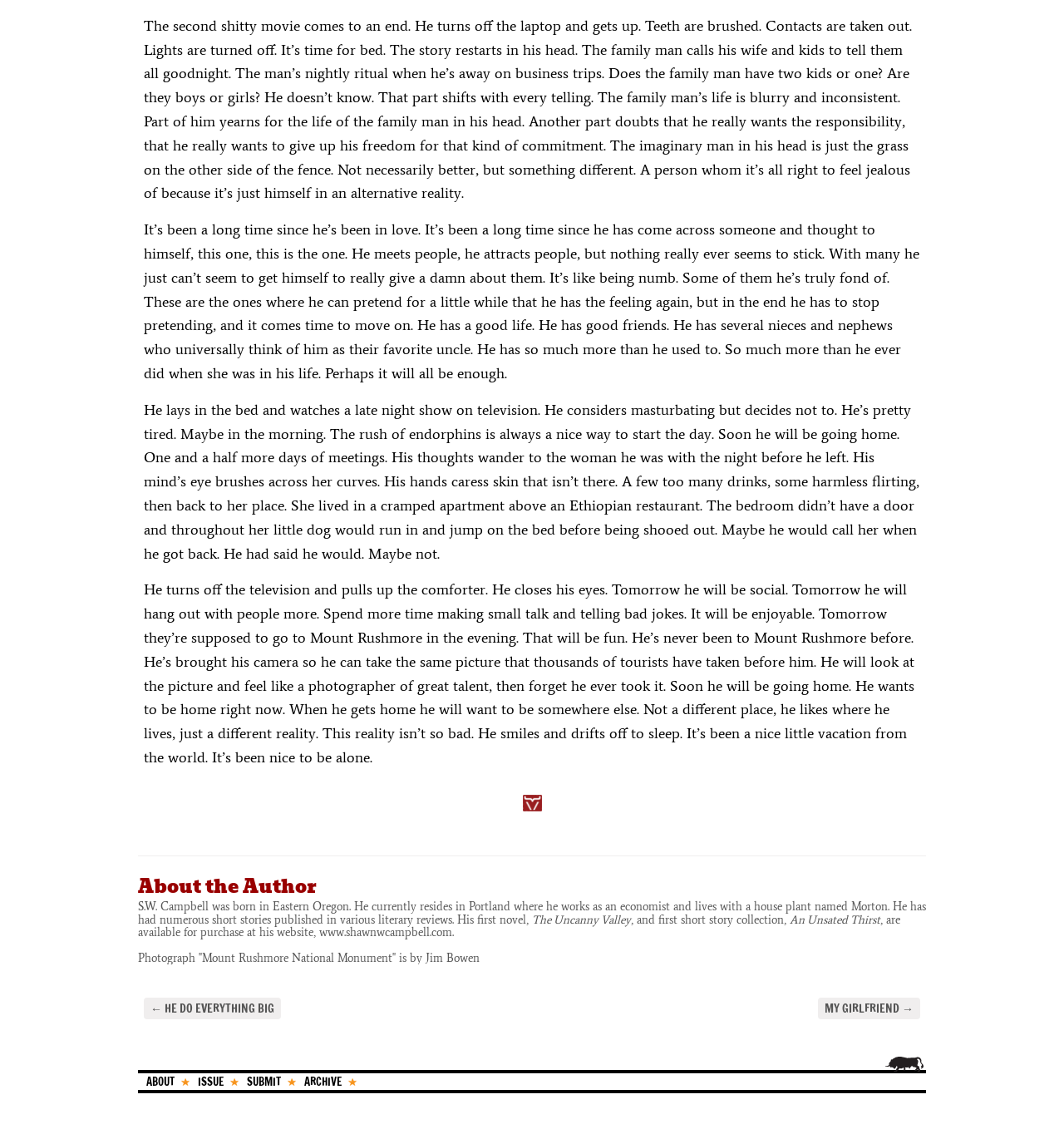Please identify the bounding box coordinates of the area I need to click to accomplish the following instruction: "Visit the author's website".

[0.13, 0.808, 0.846, 0.832]